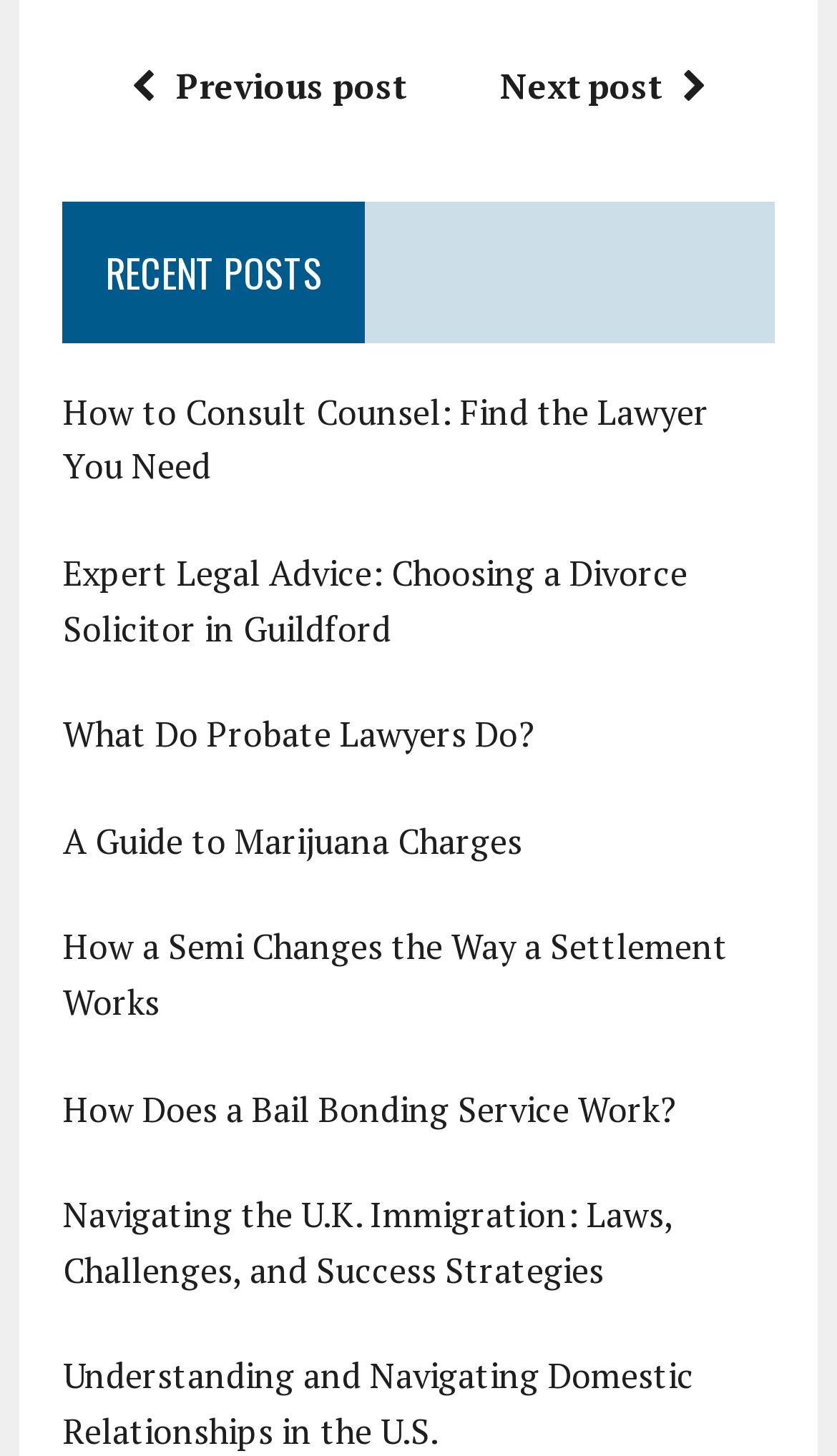What is the location mentioned in one of the posts?
Could you answer the question in a detailed manner, providing as much information as possible?

One of the posts, 'Expert Legal Advice: Choosing a Divorce Solicitor in Guildford', mentions the location 'Guildford', which is likely a city or region in the UK.